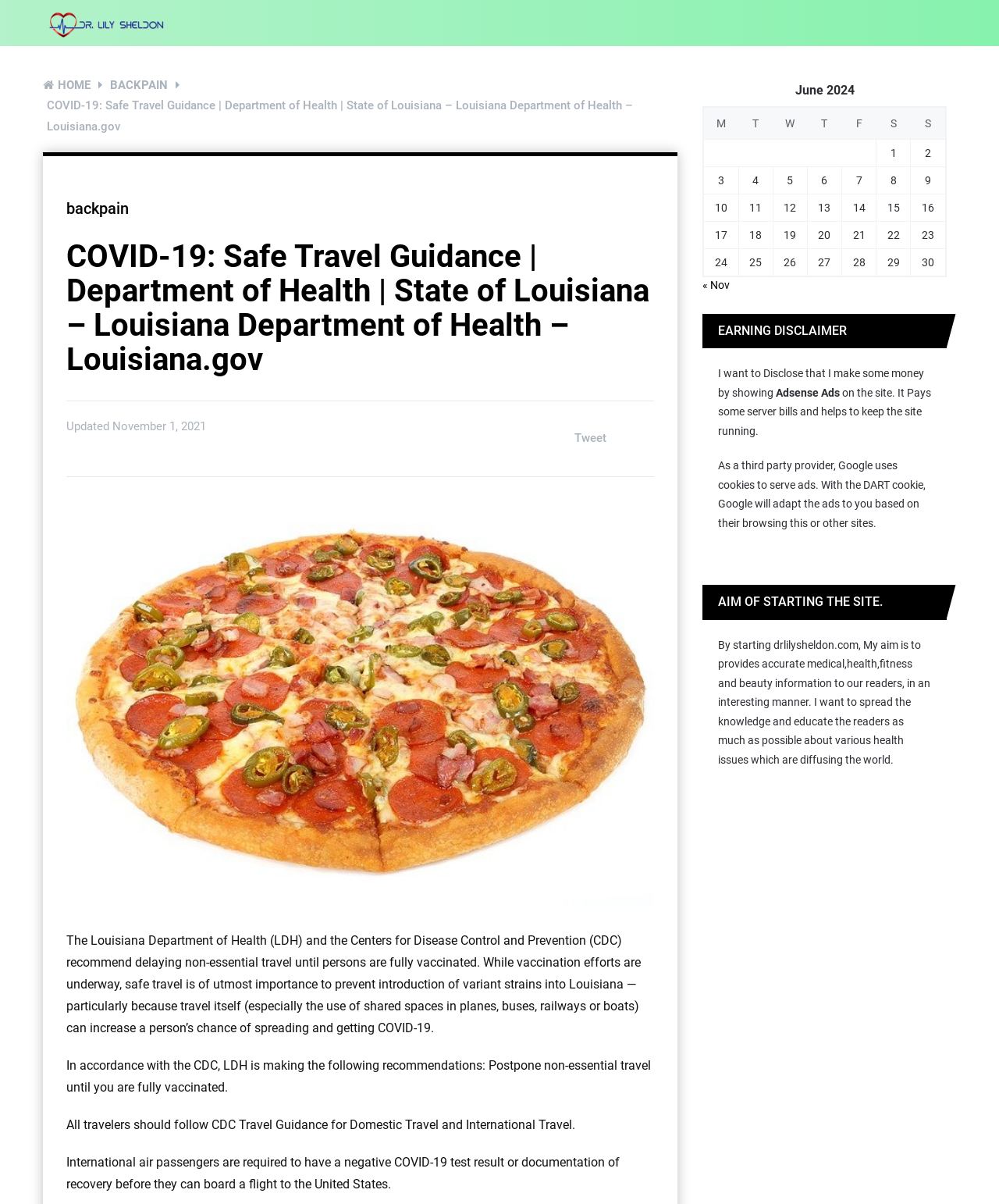What is the relationship between the Louisiana Department of Health and the CDC?
Could you answer the question in a detailed manner, providing as much information as possible?

Based on the webpage content, the Louisiana Department of Health and the Centers for Disease Control and Prevention are collaborating on providing guidance on safe travel during the COVID-19 pandemic, as indicated by the sentence 'The Louisiana Department of Health (LDH) and the Centers for Disease Control and Prevention (CDC) recommend delaying non-essential travel until persons are fully vaccinated.'